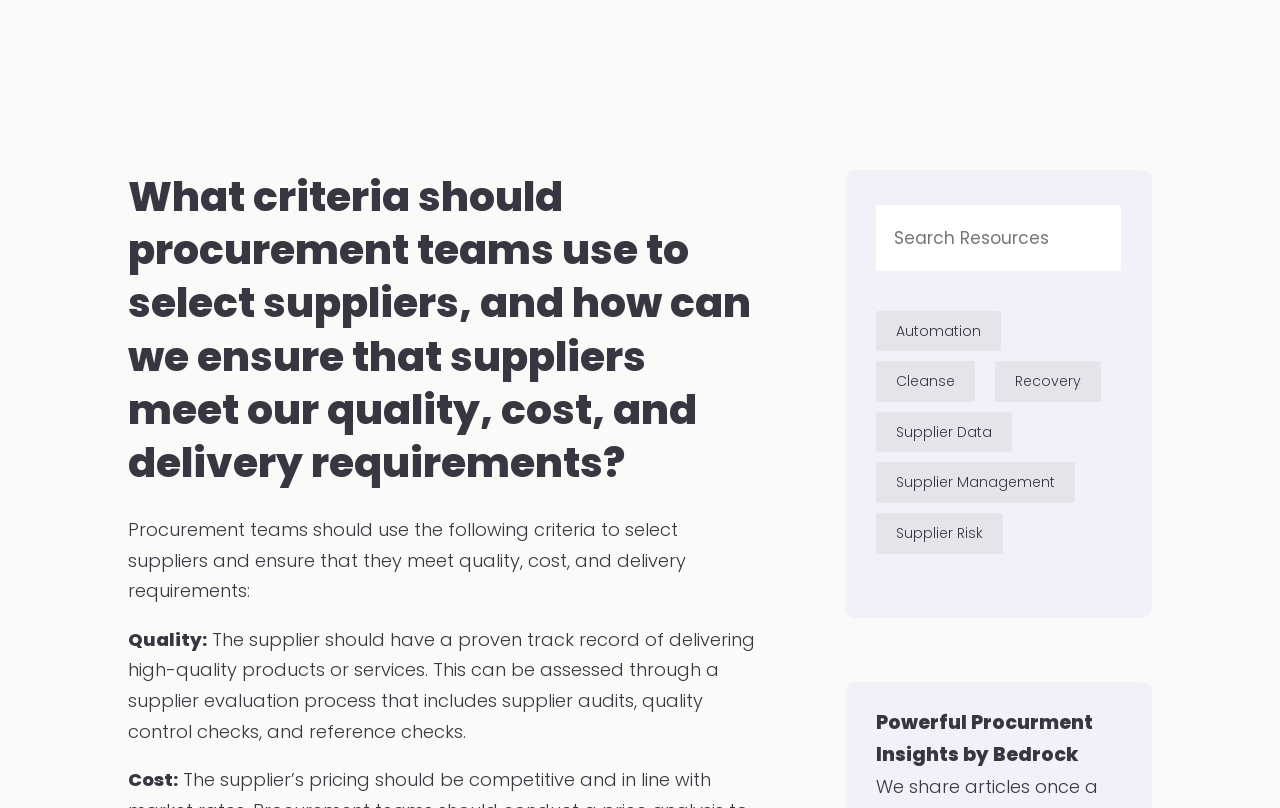Using a single word or phrase, answer the following question: 
What is the purpose of reference checks in supplier evaluation?

Assess quality